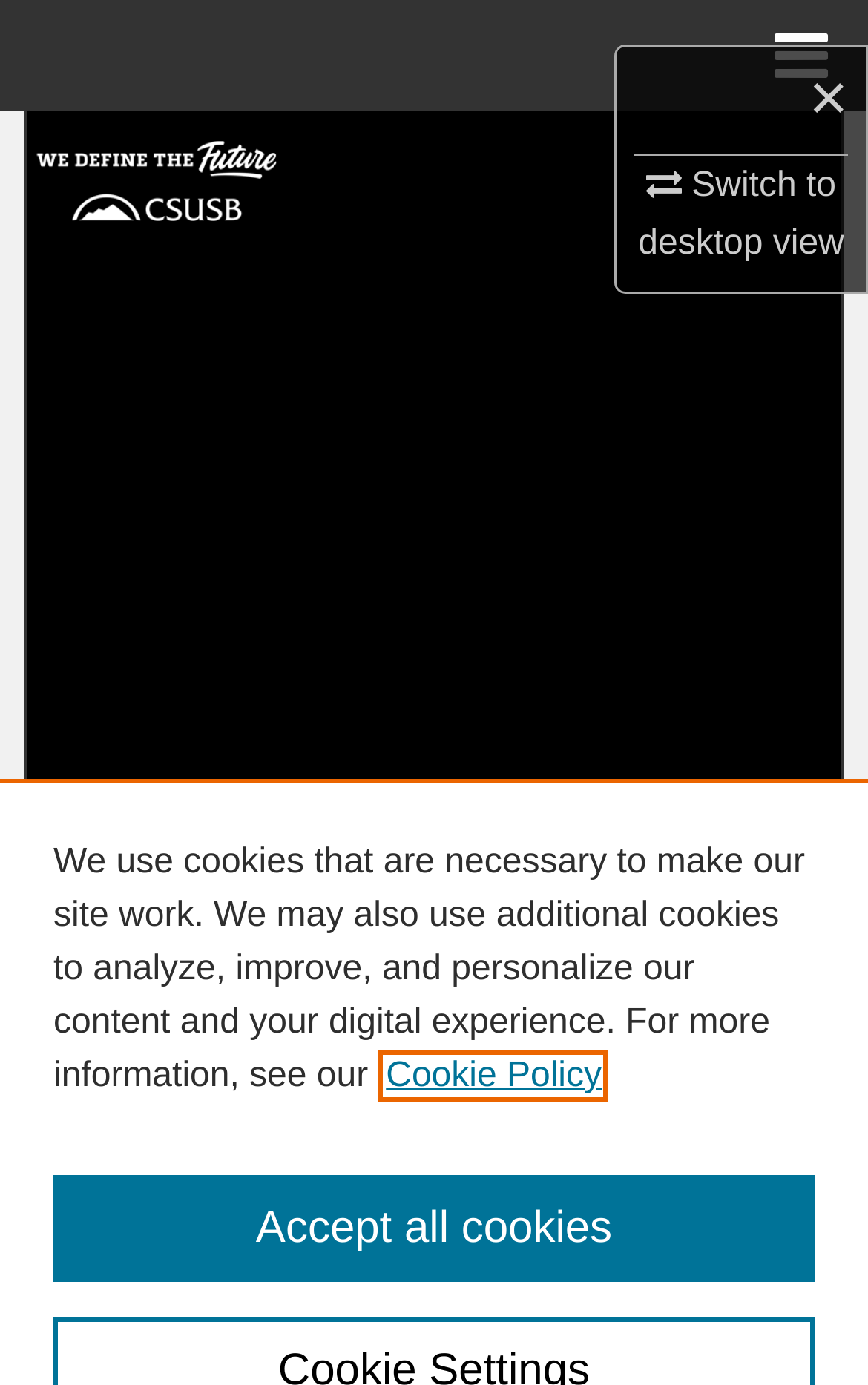Identify the bounding box coordinates of the area you need to click to perform the following instruction: "Go to Home page".

None